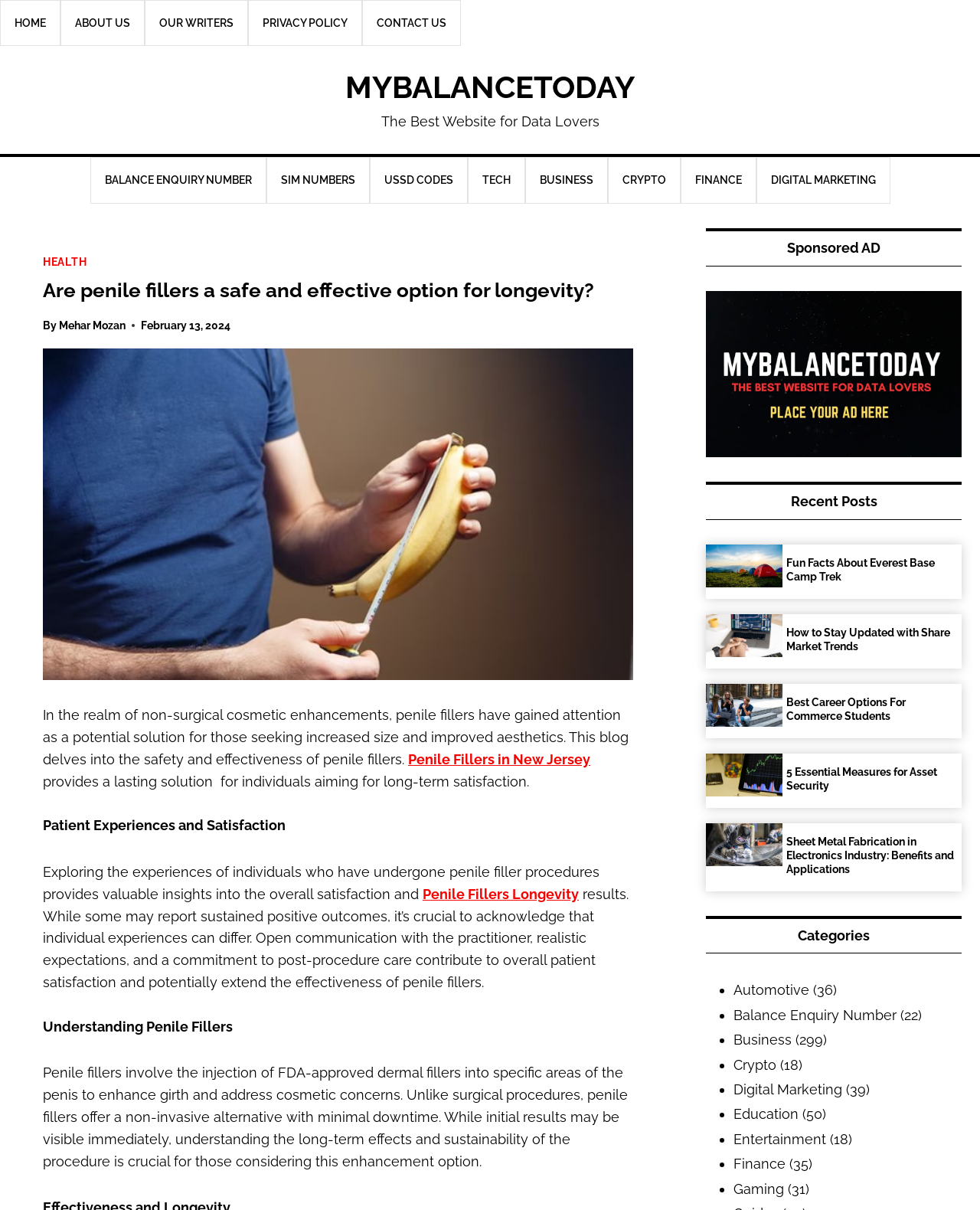Extract the bounding box coordinates for the described element: "100 Payday Loan". The coordinates should be represented as four float numbers between 0 and 1: [left, top, right, bottom].

None